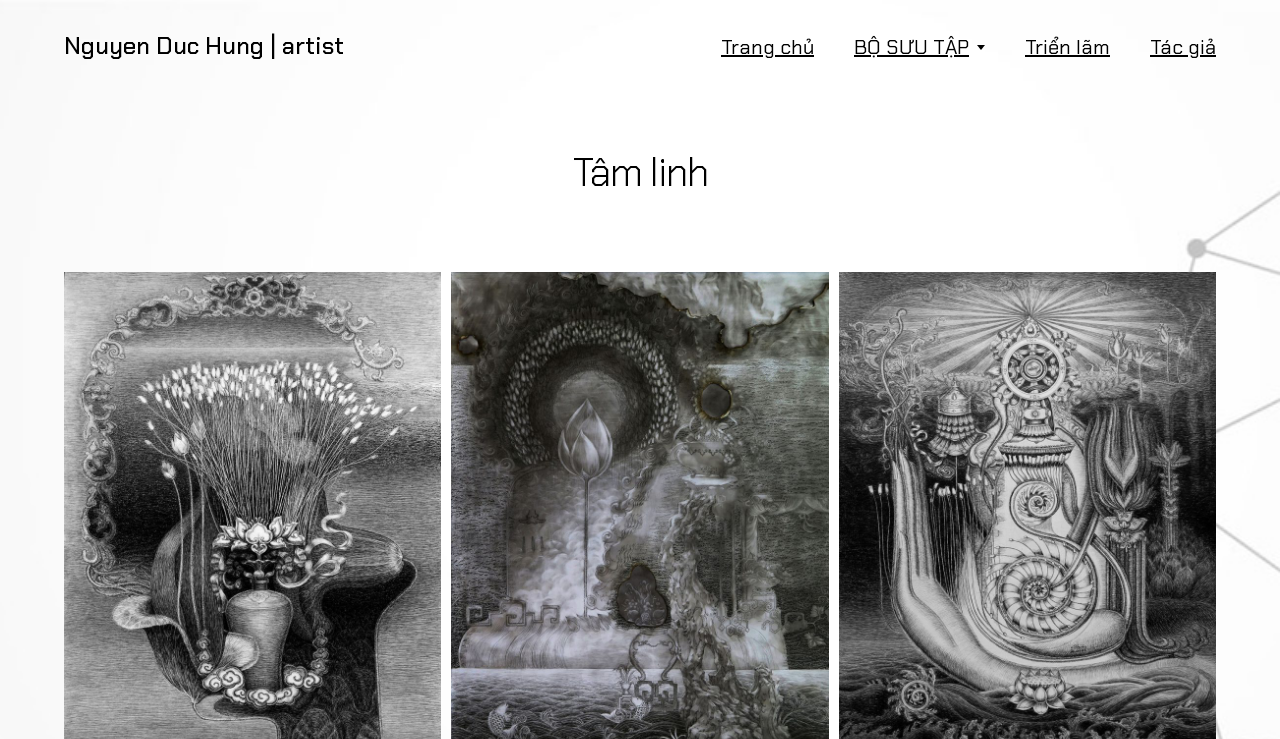How many columns are in the navigation menu?
Refer to the image and provide a one-word or short phrase answer.

1